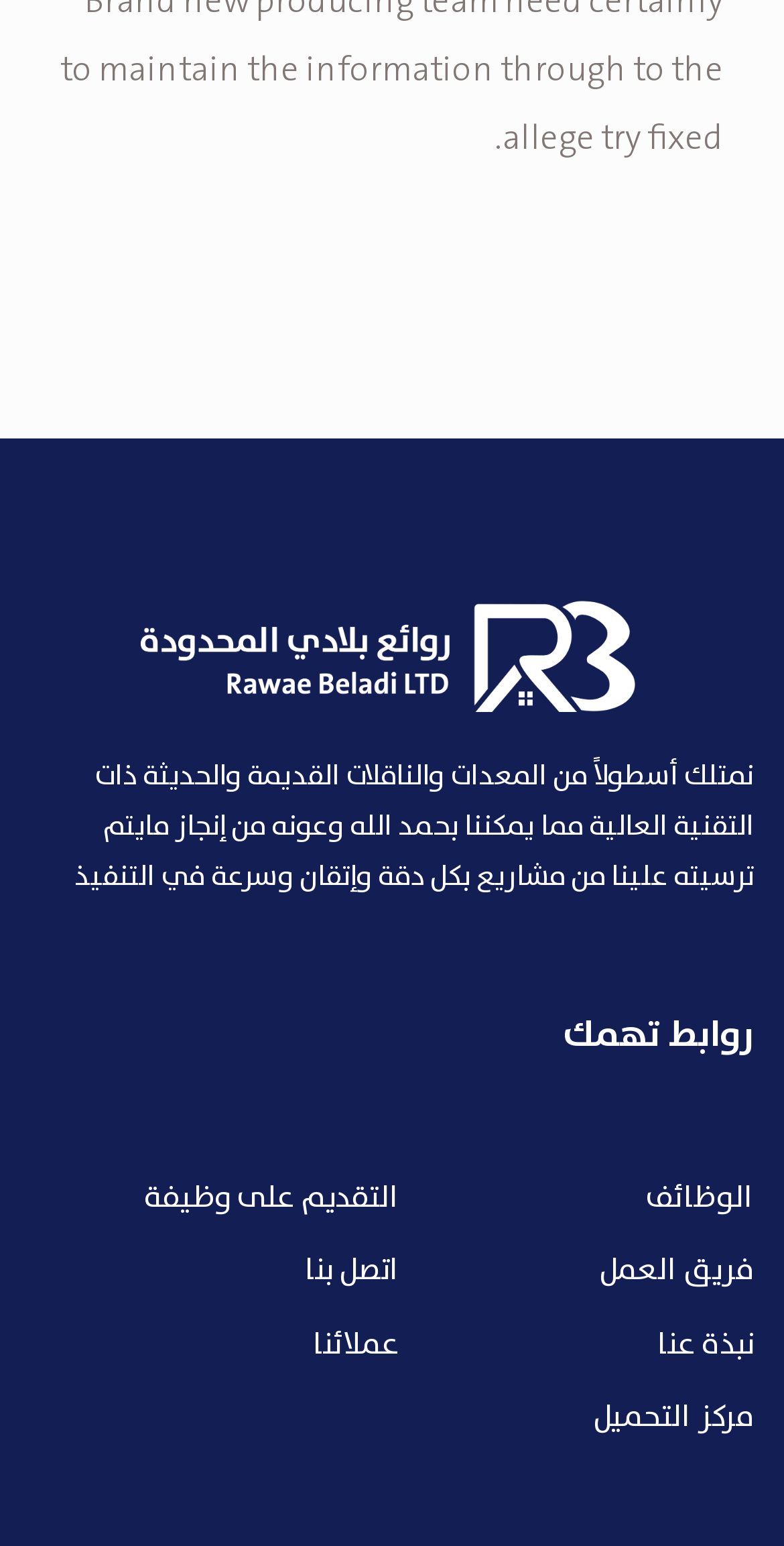Give a concise answer of one word or phrase to the question: 
Is the company providing job opportunities?

Yes